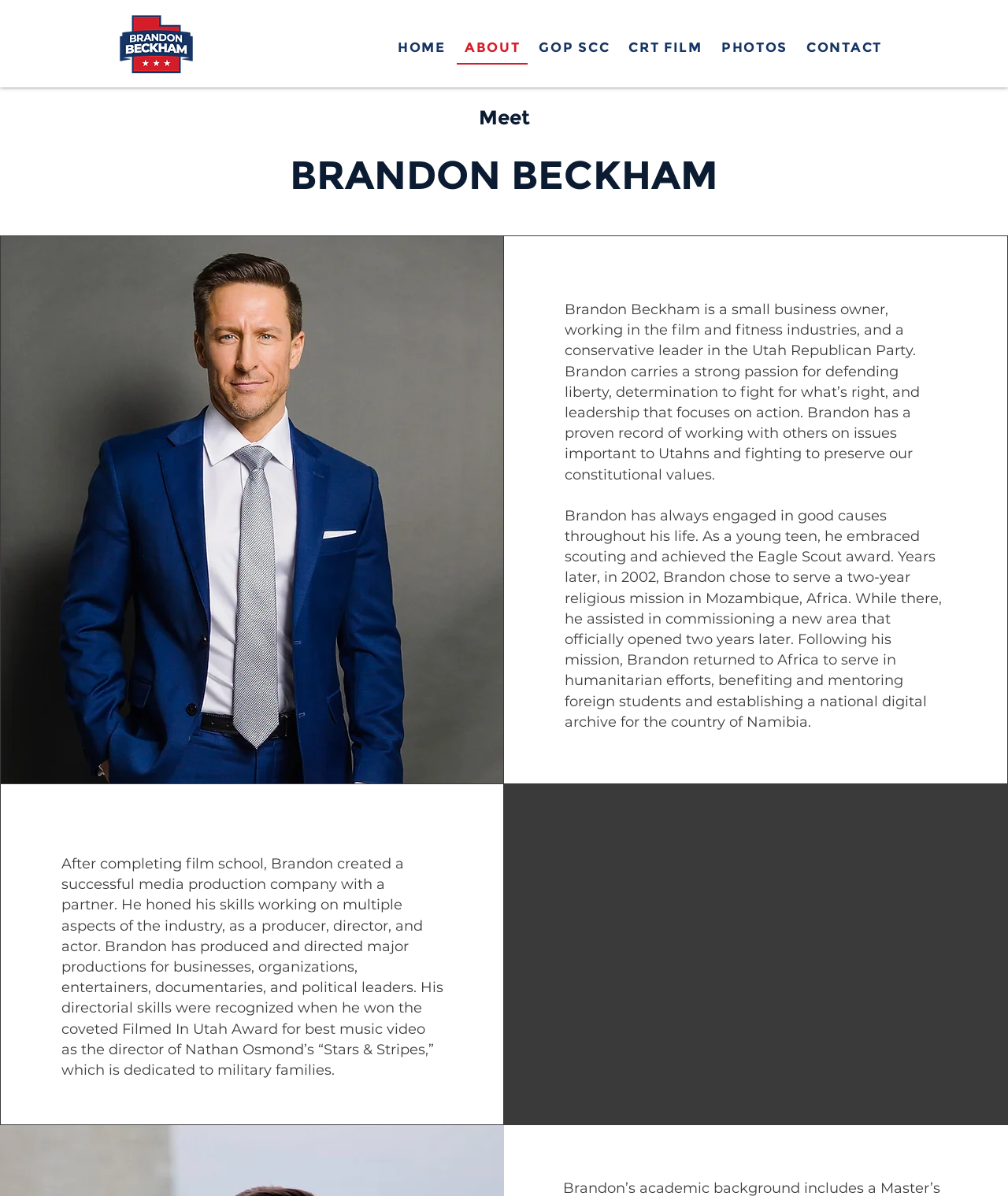Answer with a single word or phrase: 
What award did Brandon Beckham achieve in scouting?

Eagle Scout